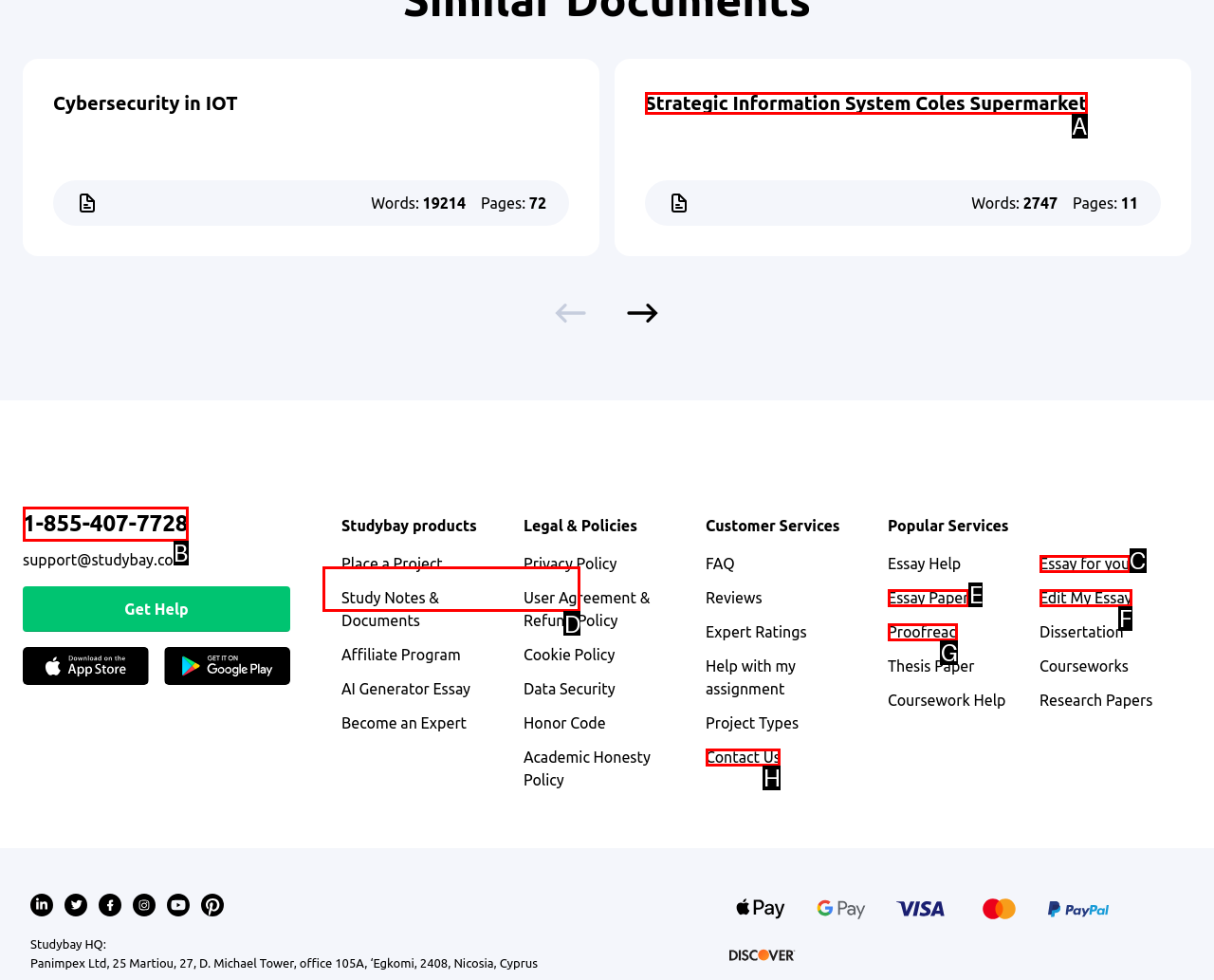To complete the instruction: Click the 'Sign up' button, which HTML element should be clicked?
Respond with the option's letter from the provided choices.

D